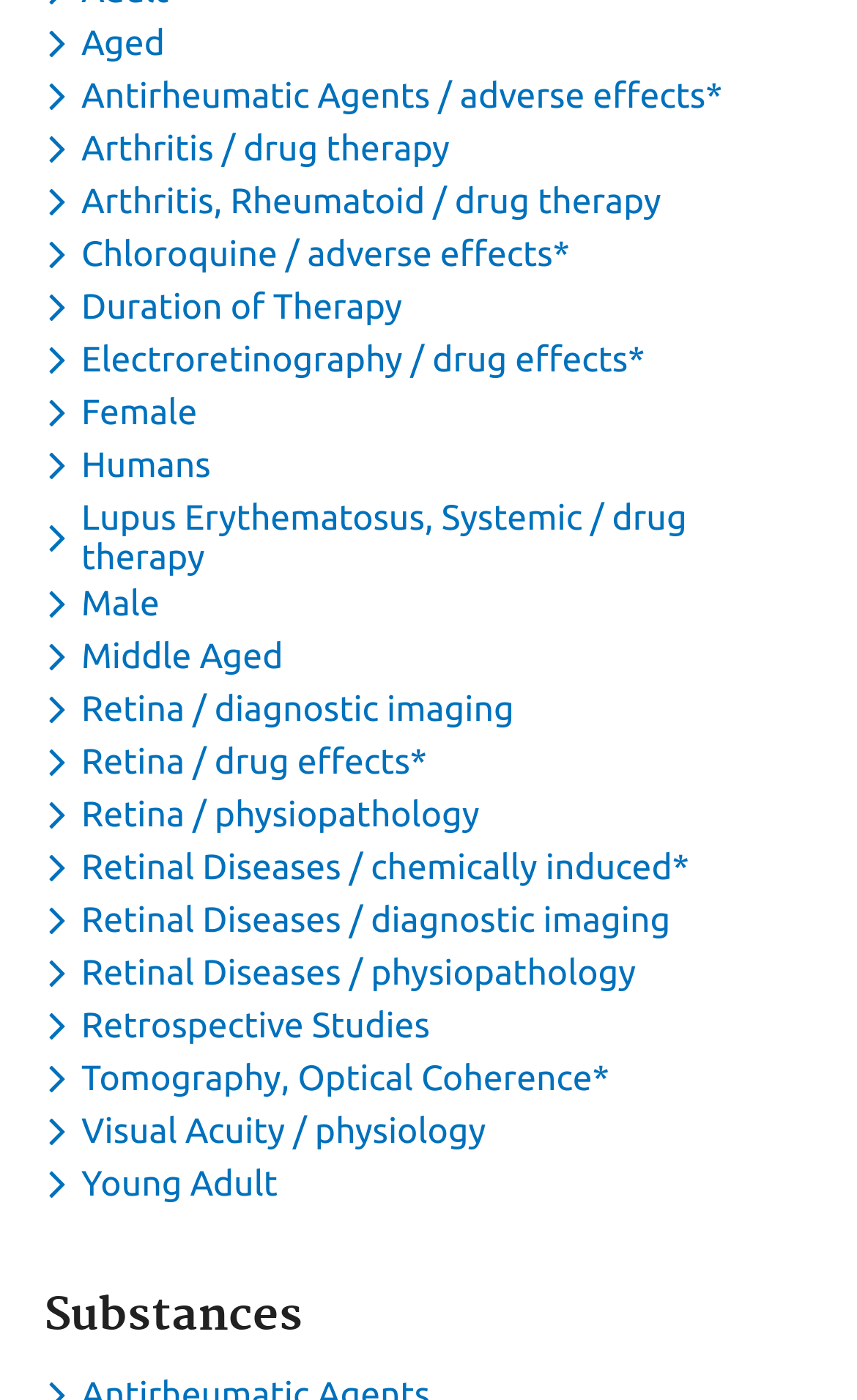How many keywords are related to Retina?
Look at the image and construct a detailed response to the question.

I searched for keywords related to 'Retina' and found four of them: 'Retina / diagnostic imaging', 'Retina / drug effects*', 'Retina / physiopathology', and 'Retinal Diseases / diagnostic imaging'.